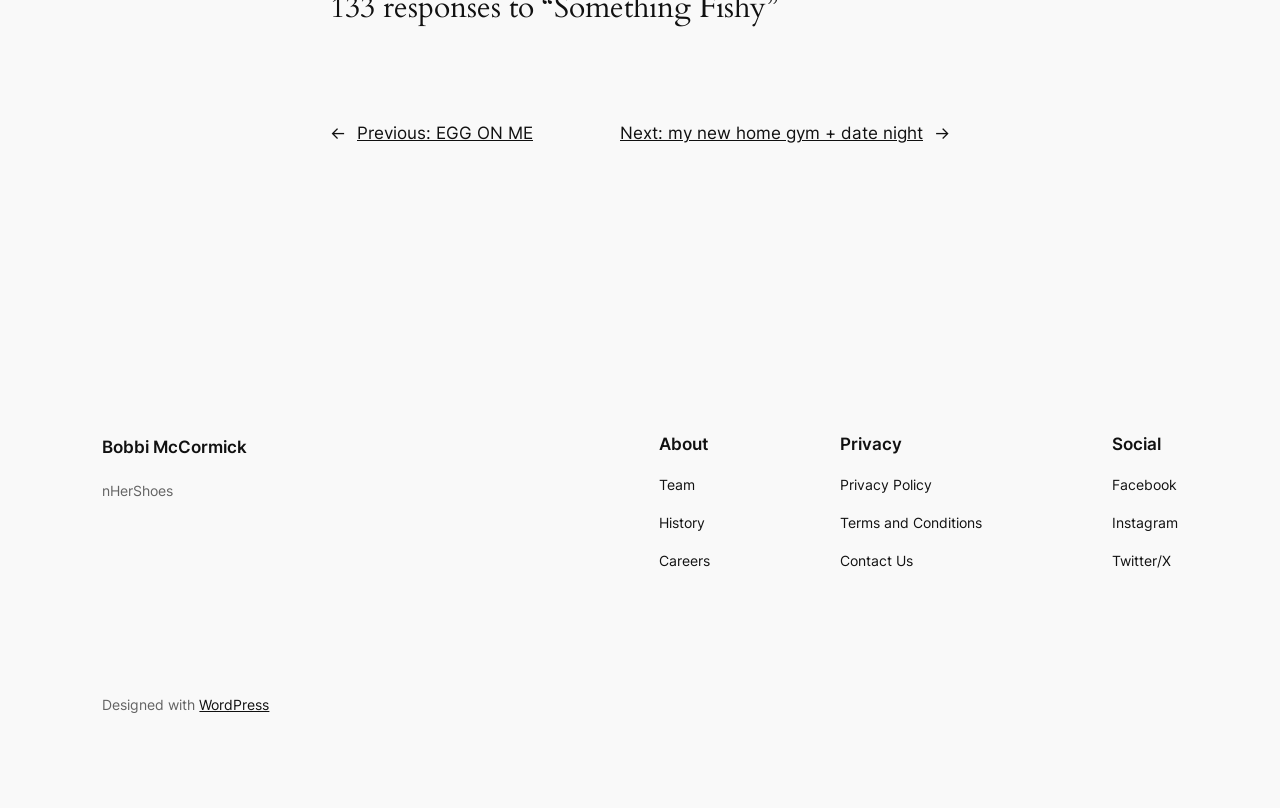Can you find the bounding box coordinates for the element to click on to achieve the instruction: "go to previous post"?

[0.279, 0.153, 0.416, 0.177]